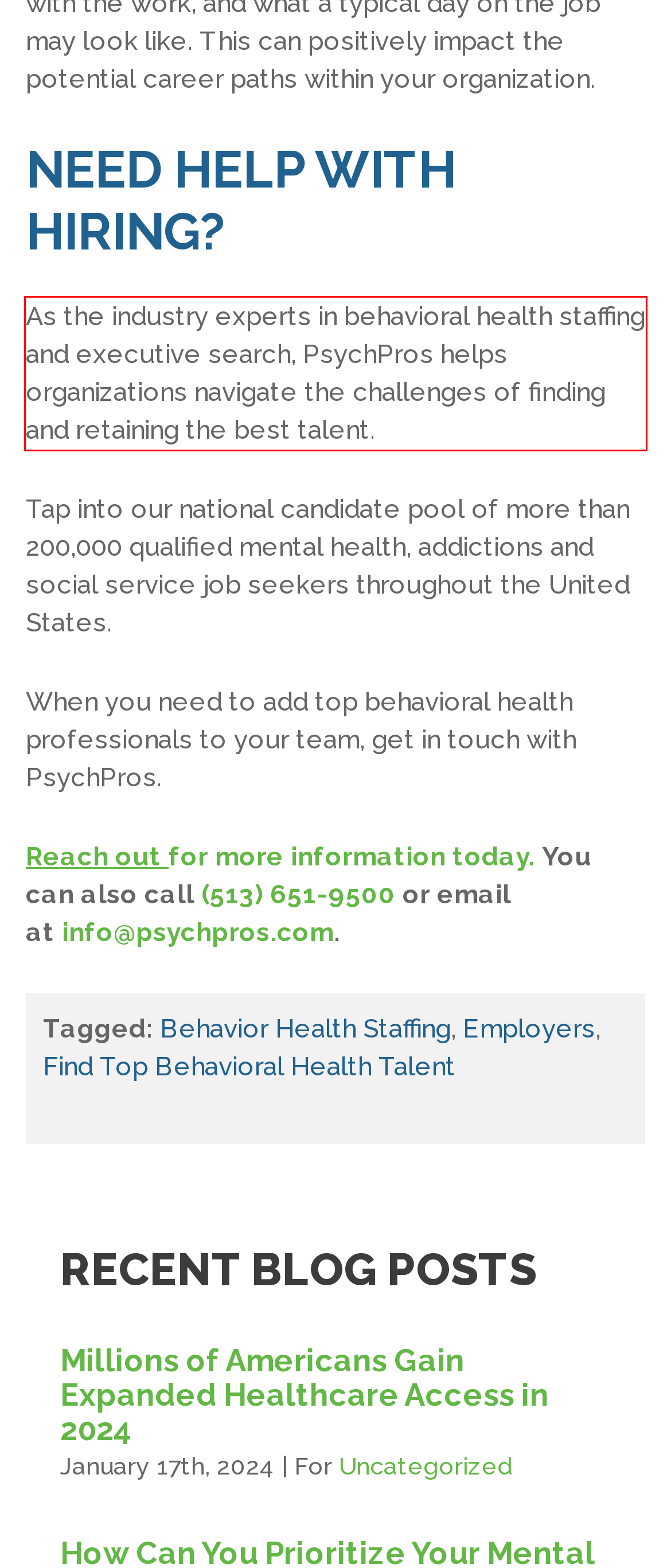You are provided with a screenshot of a webpage containing a red bounding box. Please extract the text enclosed by this red bounding box.

As the industry experts in behavioral health staffing and executive search, PsychPros helps organizations navigate the challenges of finding and retaining the best talent.